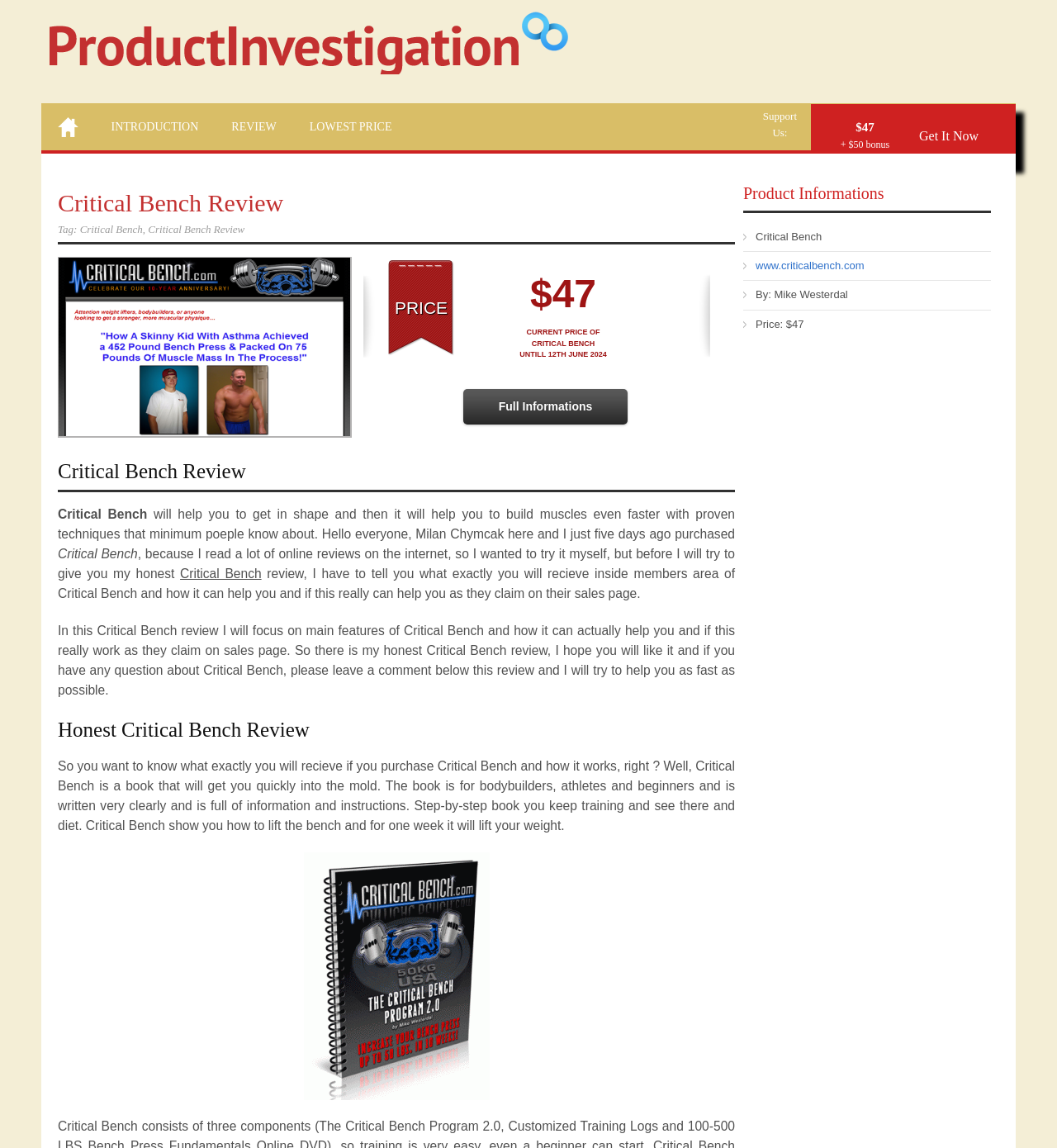Explain in detail what you observe on this webpage.

This webpage is a review of the Critical Bench program, a fitness guide for bodybuilders, athletes, and beginners. At the top of the page, there is a heading "Critical Bench Review" with a link to the review. Below it, there is a tag "Tag:" followed by a link to "Critical Bench". 

On the left side of the page, there is a large image of the Critical Bench Review, taking up most of the top half of the page. To the right of the image, there is a section displaying the price of the program, "$47", with a label "CURRENT PRICE OF CRITICAL BENCH" and a note that it is available until 12th June 2024. 

Below the image, there is a heading "Critical Bench Review" followed by a lengthy review of the program. The review is written by Milan Chymcak, who shares his honest opinion of the program, including what it contains and how it can help users. The review is divided into sections, with headings such as "Honest Critical Bench Review" and "What else you will get if you purchase this Critical Bench?".

Throughout the review, there are links to "Critical Bench" and "Full Informations", as well as an image of the program's components. At the bottom of the page, there is a section with the program's details, including the author, Mike Westerdal, and a link to the program's website. There is also a call-to-action button "GET CRITICAL BENCH HERE AND GET OUR FREE BONUSES ($50 FOR FREE!)".

Overall, the webpage is a detailed review of the Critical Bench program, providing users with an in-depth look at what the program offers and how it can help them achieve their fitness goals.